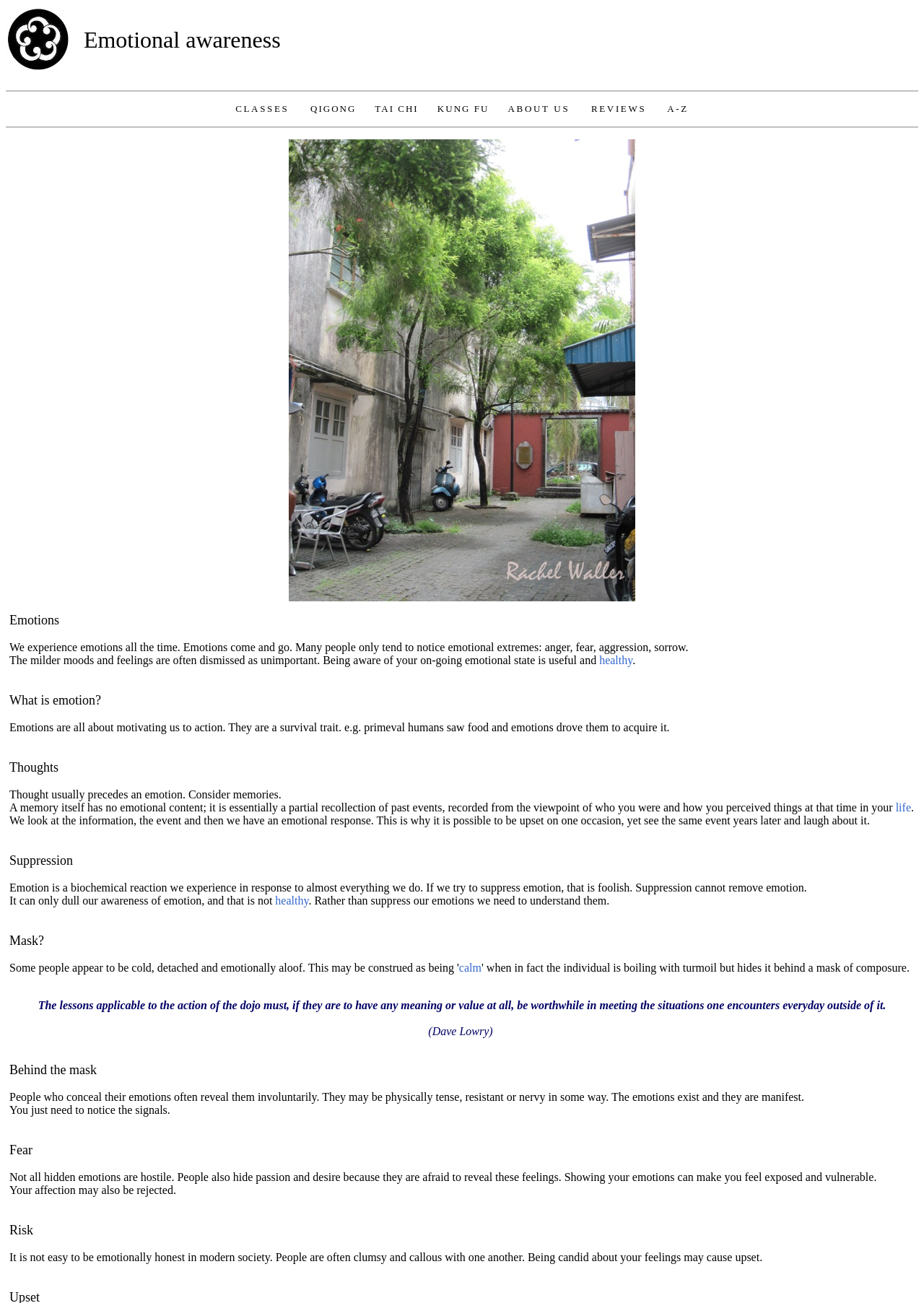Please identify the bounding box coordinates of the region to click in order to complete the given instruction: "Click the CLASSES link". The coordinates should be four float numbers between 0 and 1, i.e., [left, top, right, bottom].

[0.255, 0.079, 0.313, 0.088]